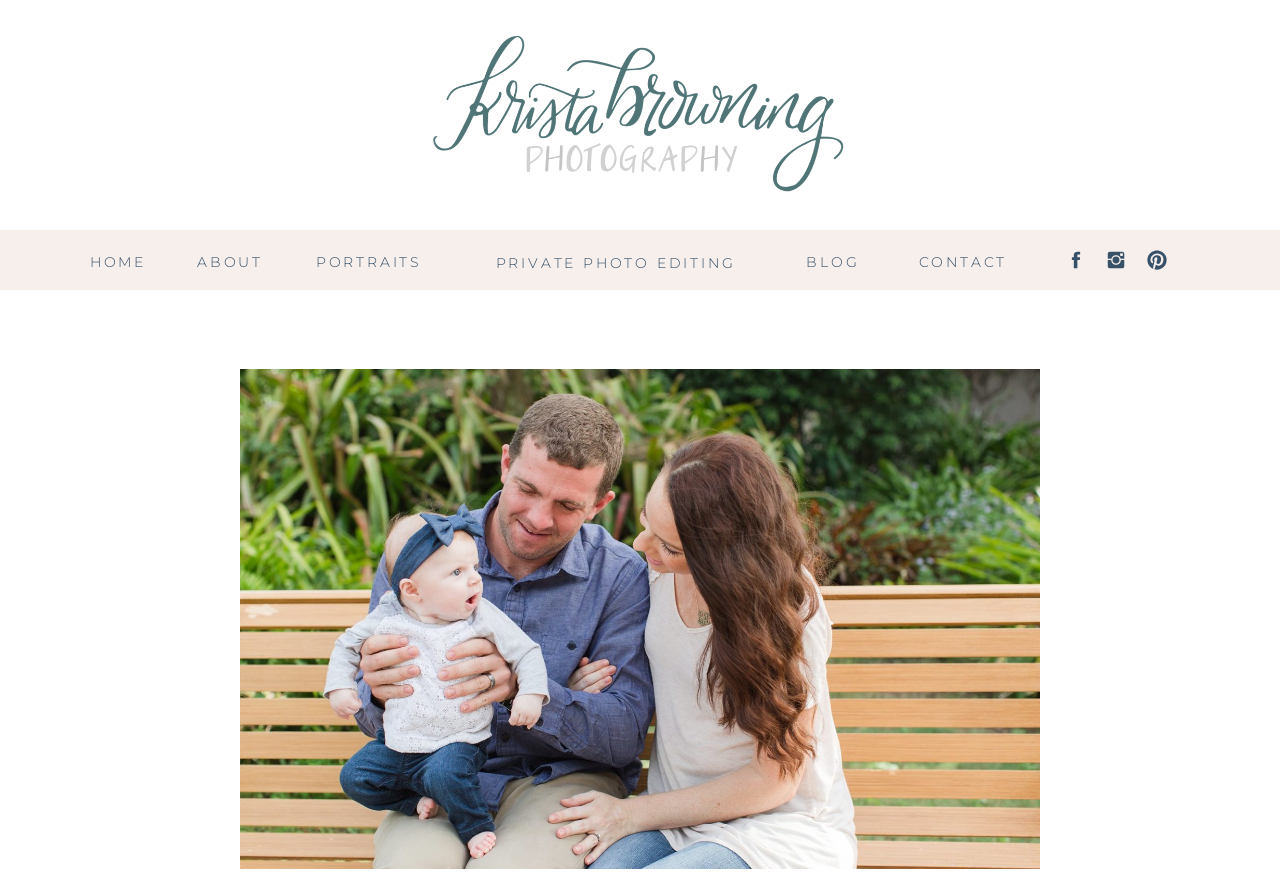Give a one-word or short phrase answer to this question: 
How many social media links are there?

3